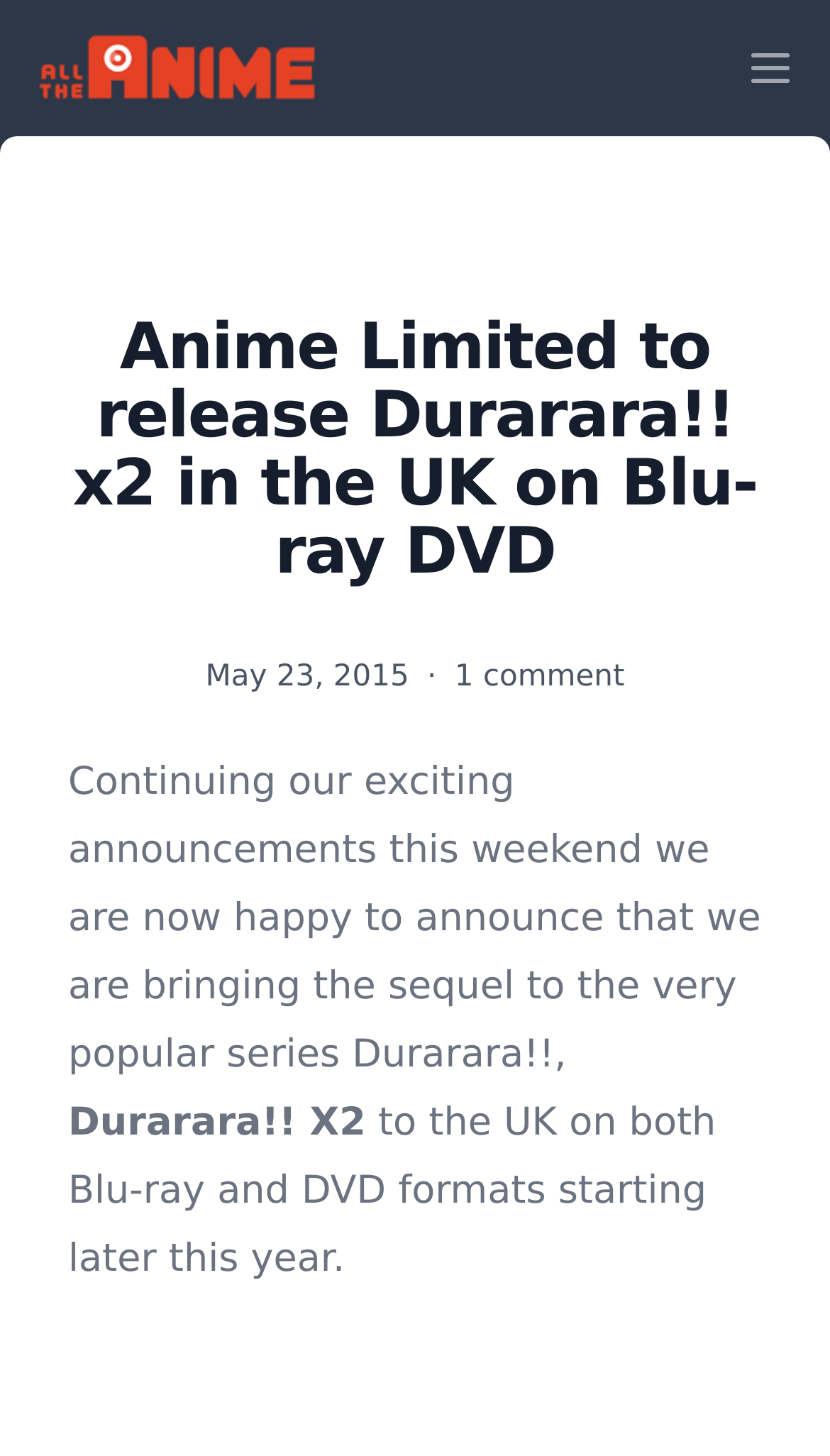Give a short answer using one word or phrase for the question:
What is the logo on the top left corner?

All the Anime Logo